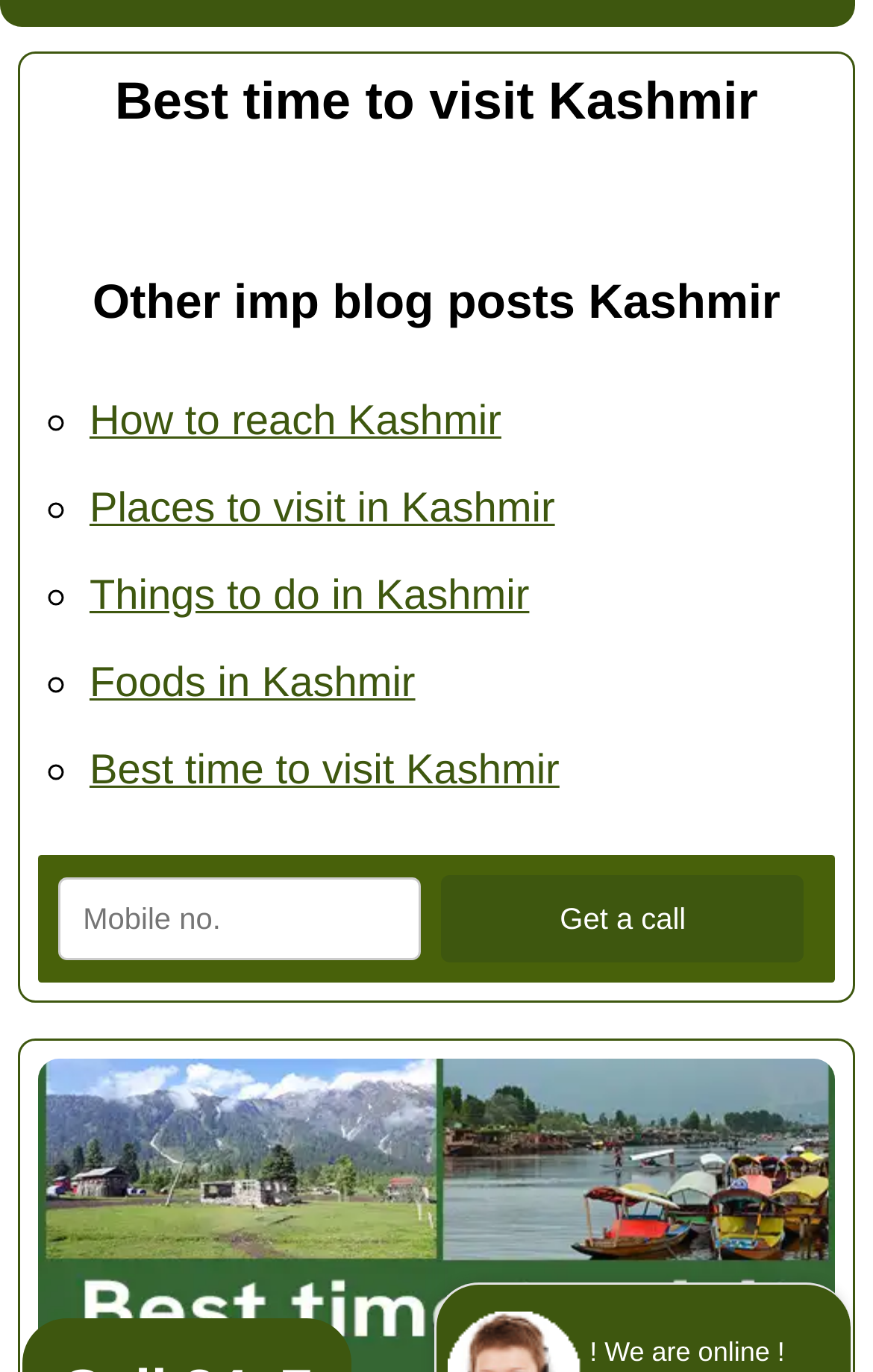Locate the headline of the webpage and generate its content.

Best time to visit Kashmir